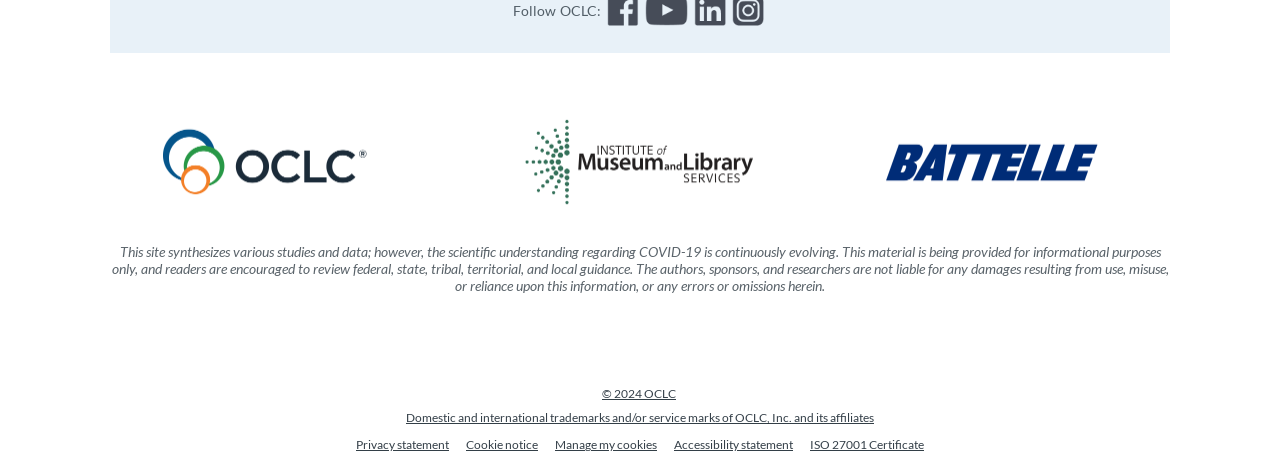Please provide a comprehensive response to the question based on the details in the image: What is the purpose of the webpage?

I read the static text on the webpage, which states that the site synthesizes various studies and data, but the scientific understanding regarding COVID-19 is continuously evolving. It also mentions that the material is being provided for informational purposes only.